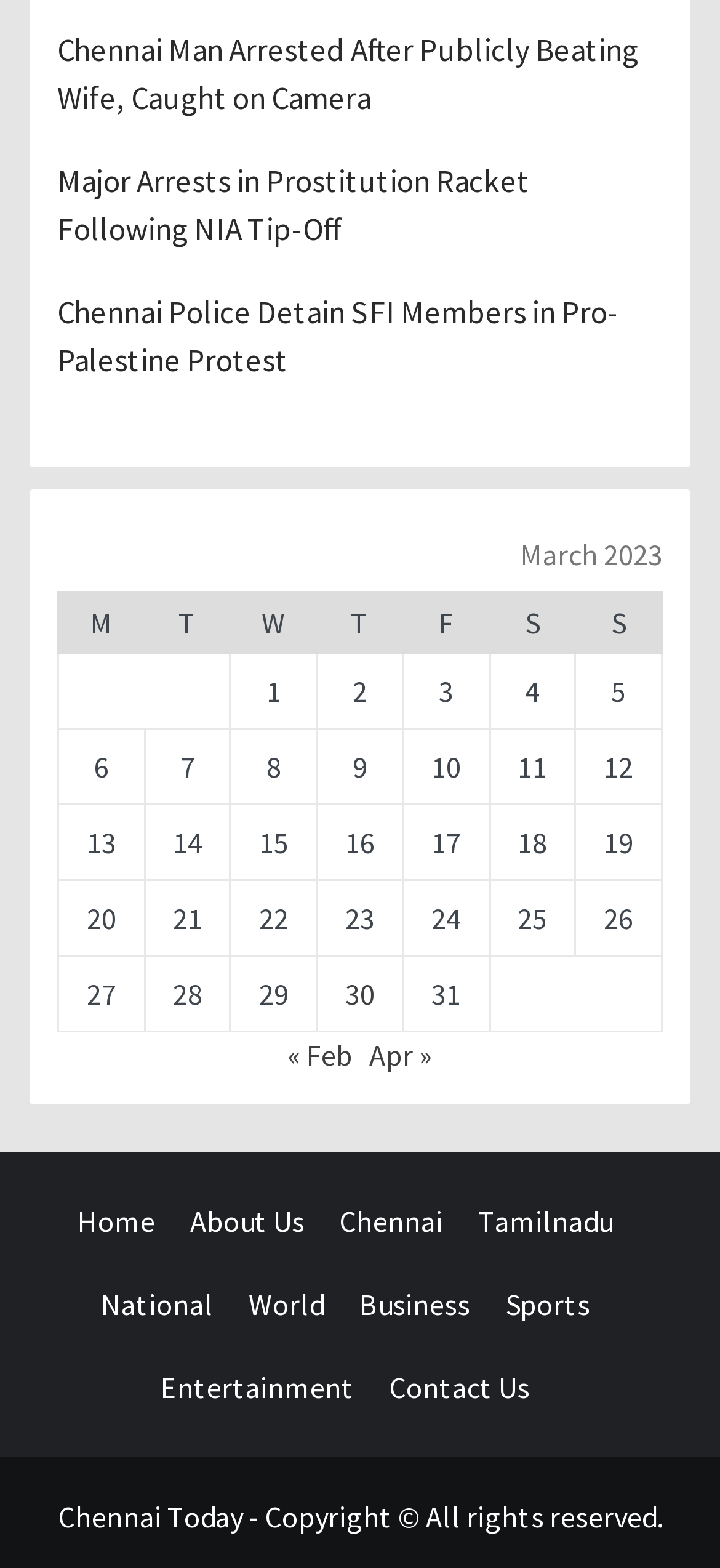Please give a short response to the question using one word or a phrase:
What is the month displayed in the table?

March 2023